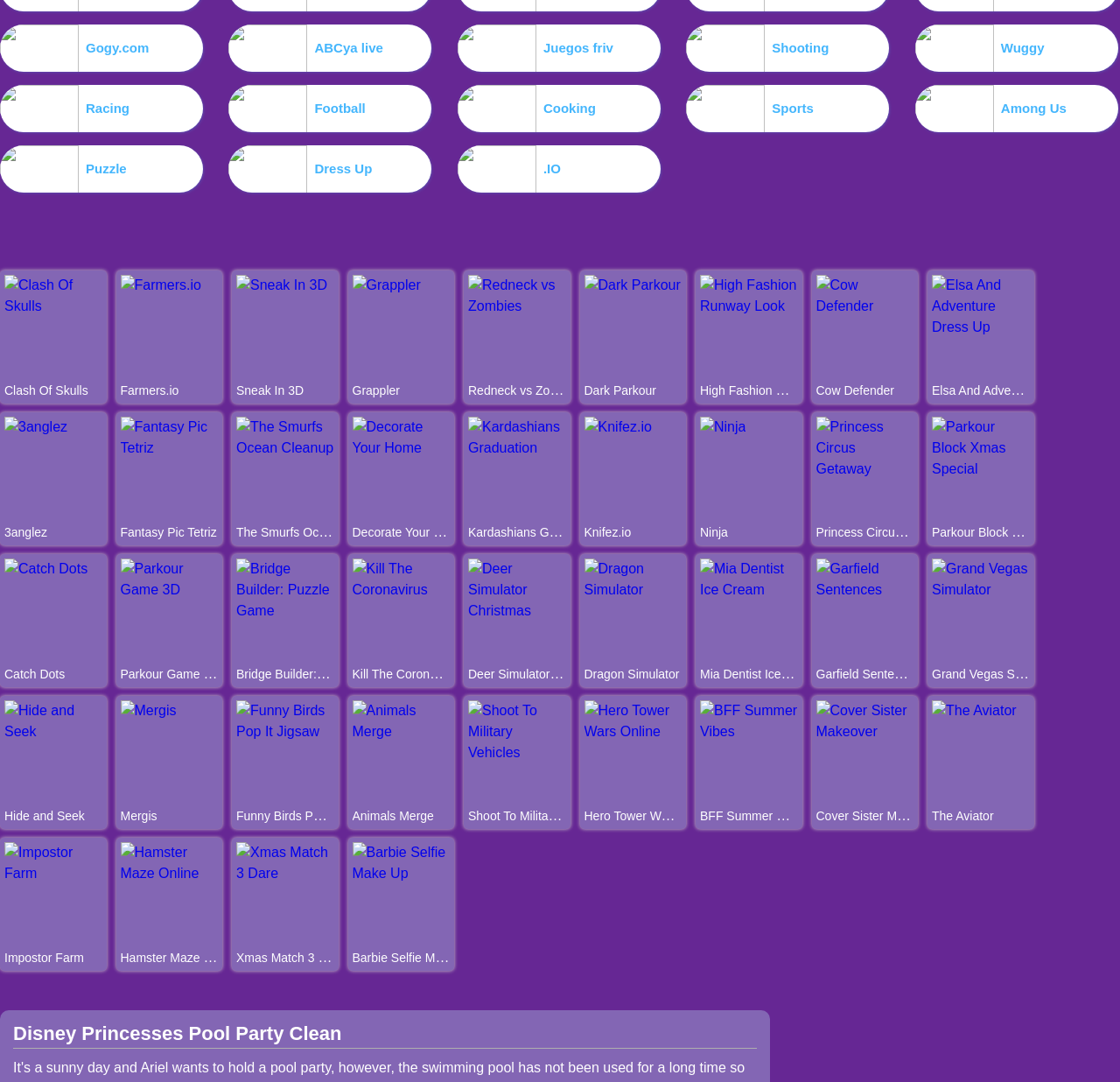Please specify the bounding box coordinates of the area that should be clicked to accomplish the following instruction: "Start playing Knifez.io". The coordinates should consist of four float numbers between 0 and 1, i.e., [left, top, right, bottom].

[0.521, 0.388, 0.582, 0.401]